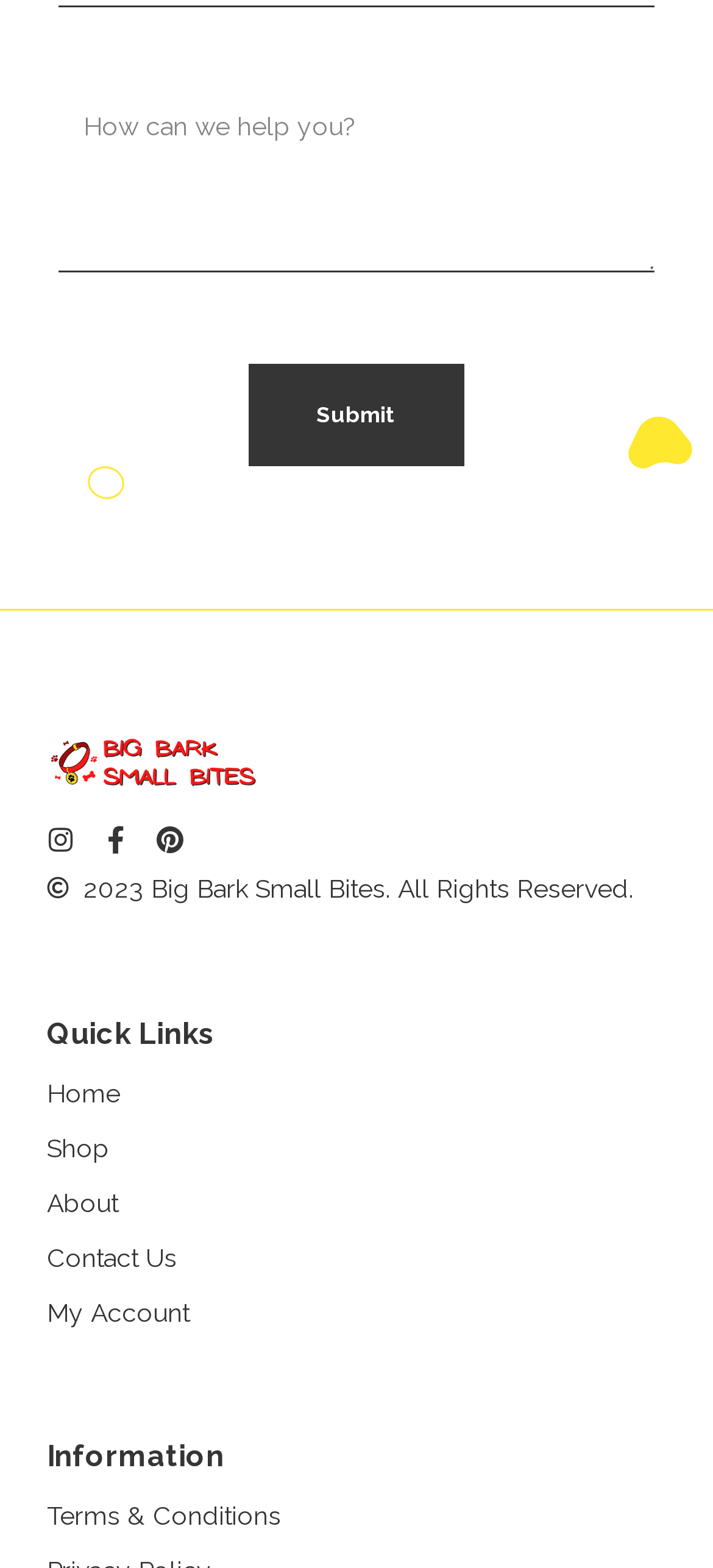Respond to the question below with a concise word or phrase:
How many links are there under 'Quick Links'?

5